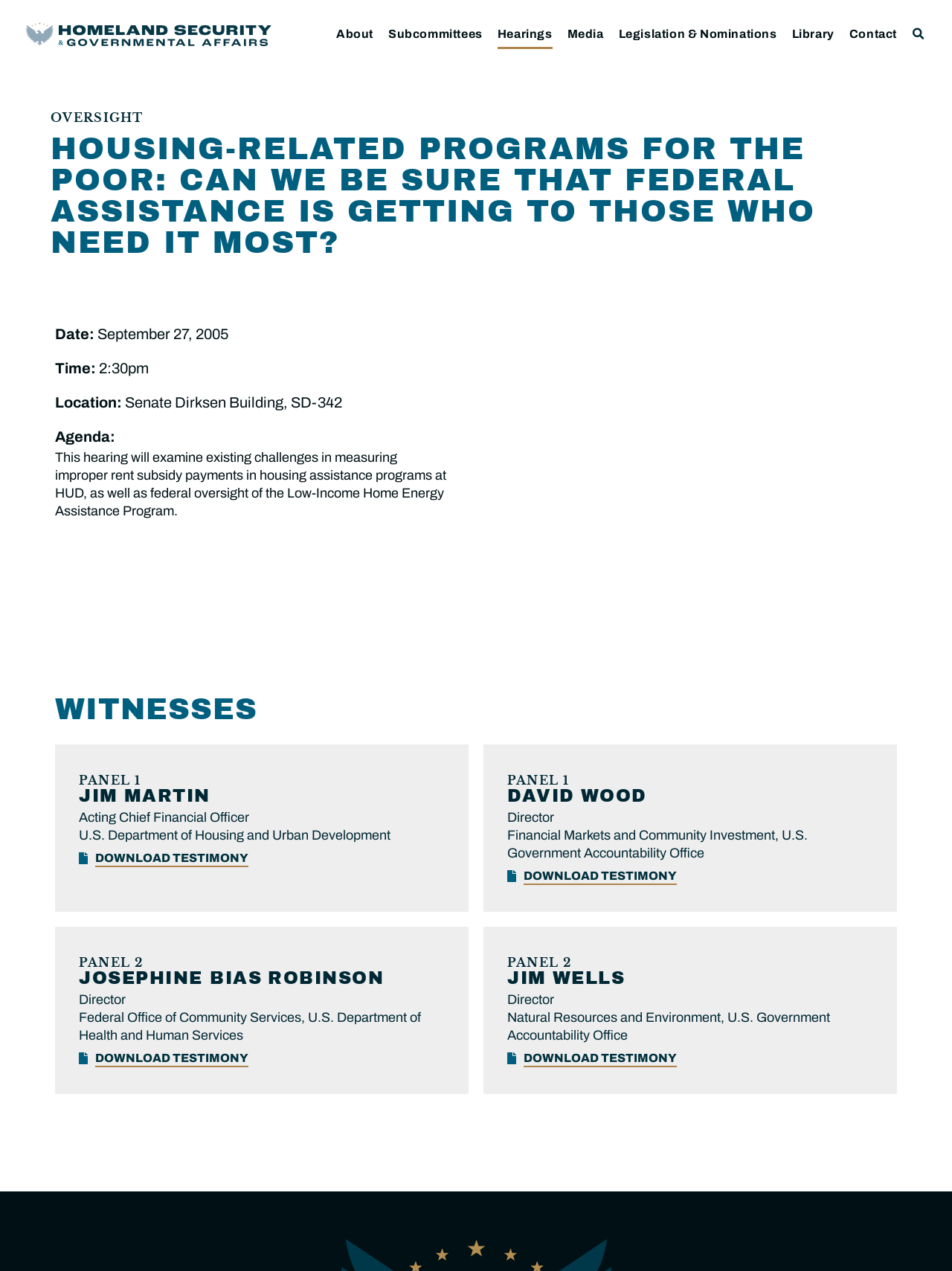Identify and provide the bounding box coordinates of the UI element described: "Illuminated Site of the Week". The coordinates should be formatted as [left, top, right, bottom], with each number being a float between 0 and 1.

None